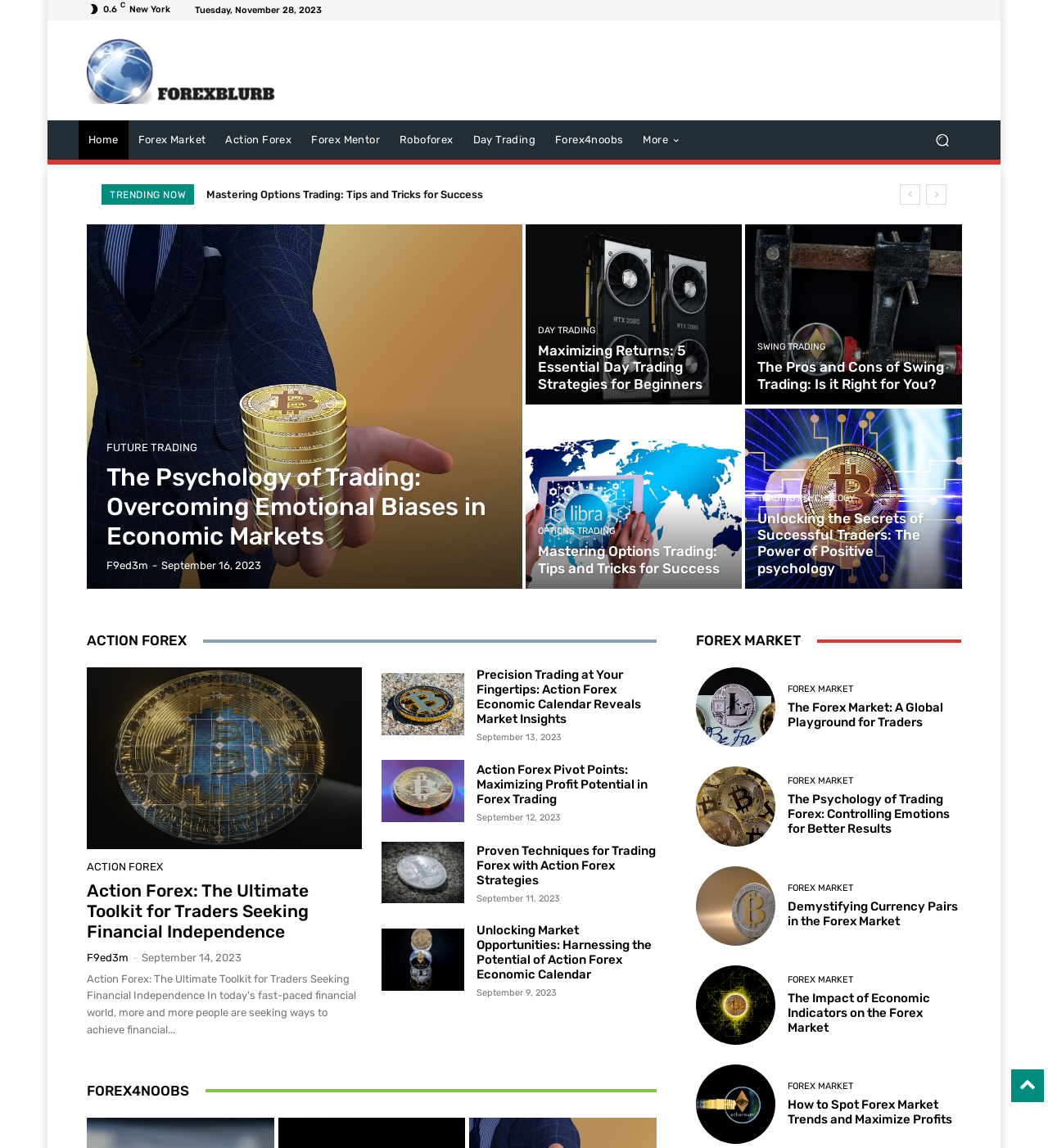What is the title of the first article?
Please provide a single word or phrase as the answer based on the screenshot.

The Psychology of Trading: Overcoming Emotional Biases in Economic Markets